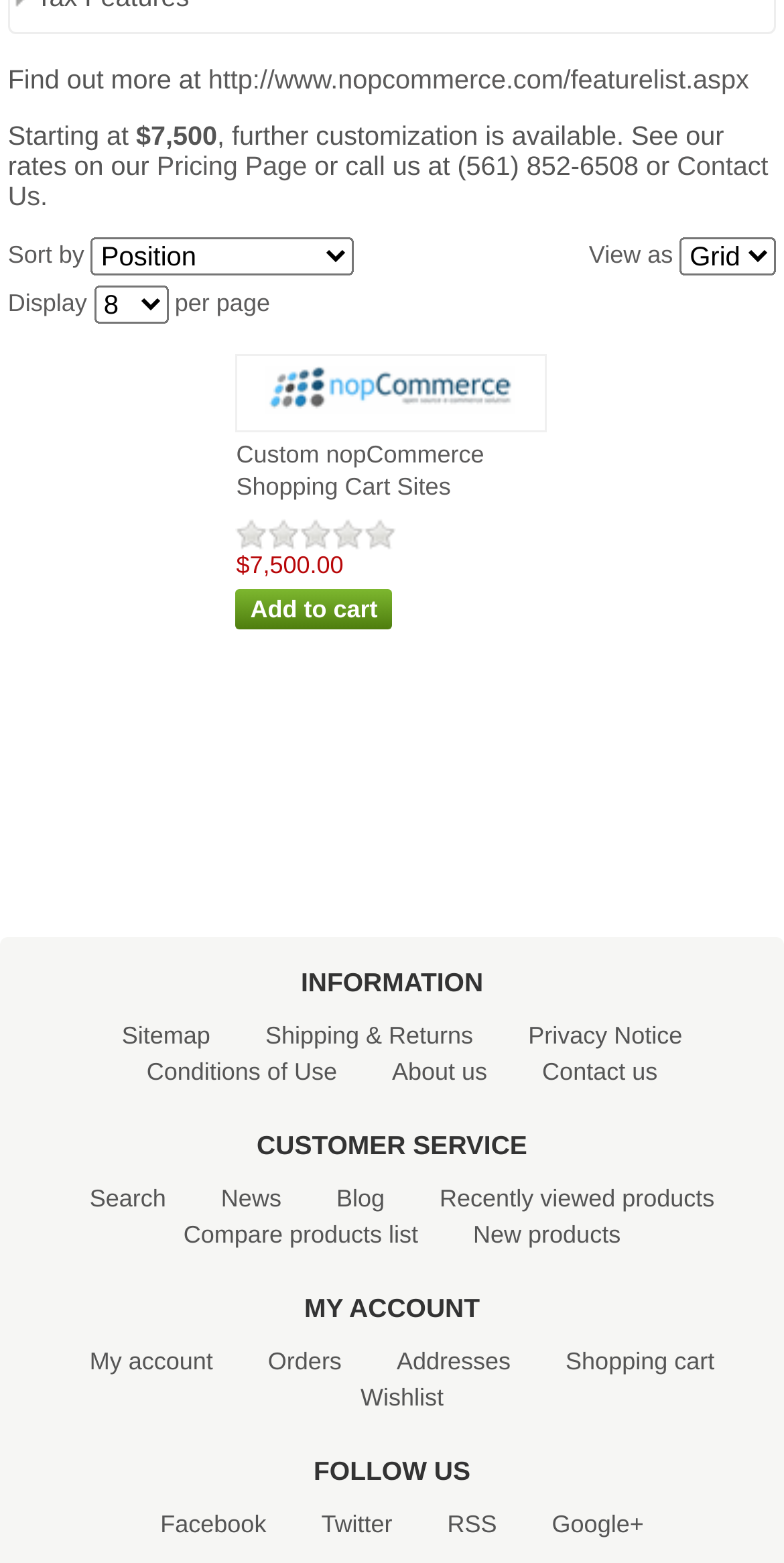Please identify the bounding box coordinates of the clickable area that will allow you to execute the instruction: "View custom nopCommerce shopping cart sites".

[0.301, 0.277, 0.699, 0.332]